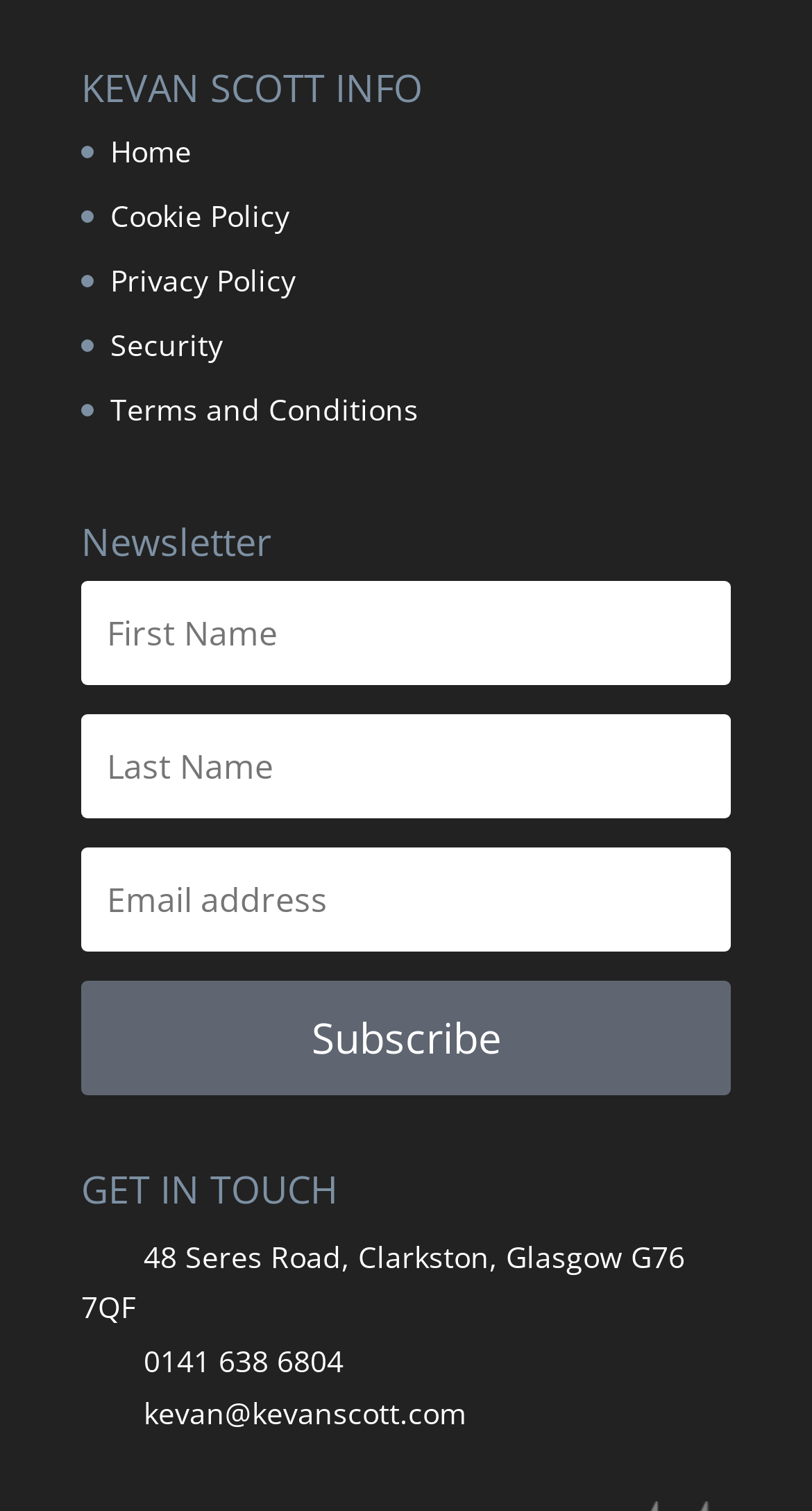Please provide a comprehensive response to the question based on the details in the image: What are the different sections available on the webpage?

The webpage has multiple sections, including navigation links at the top, a newsletter section, and a GET IN TOUCH section, which provides contact information for Kevan Scott.